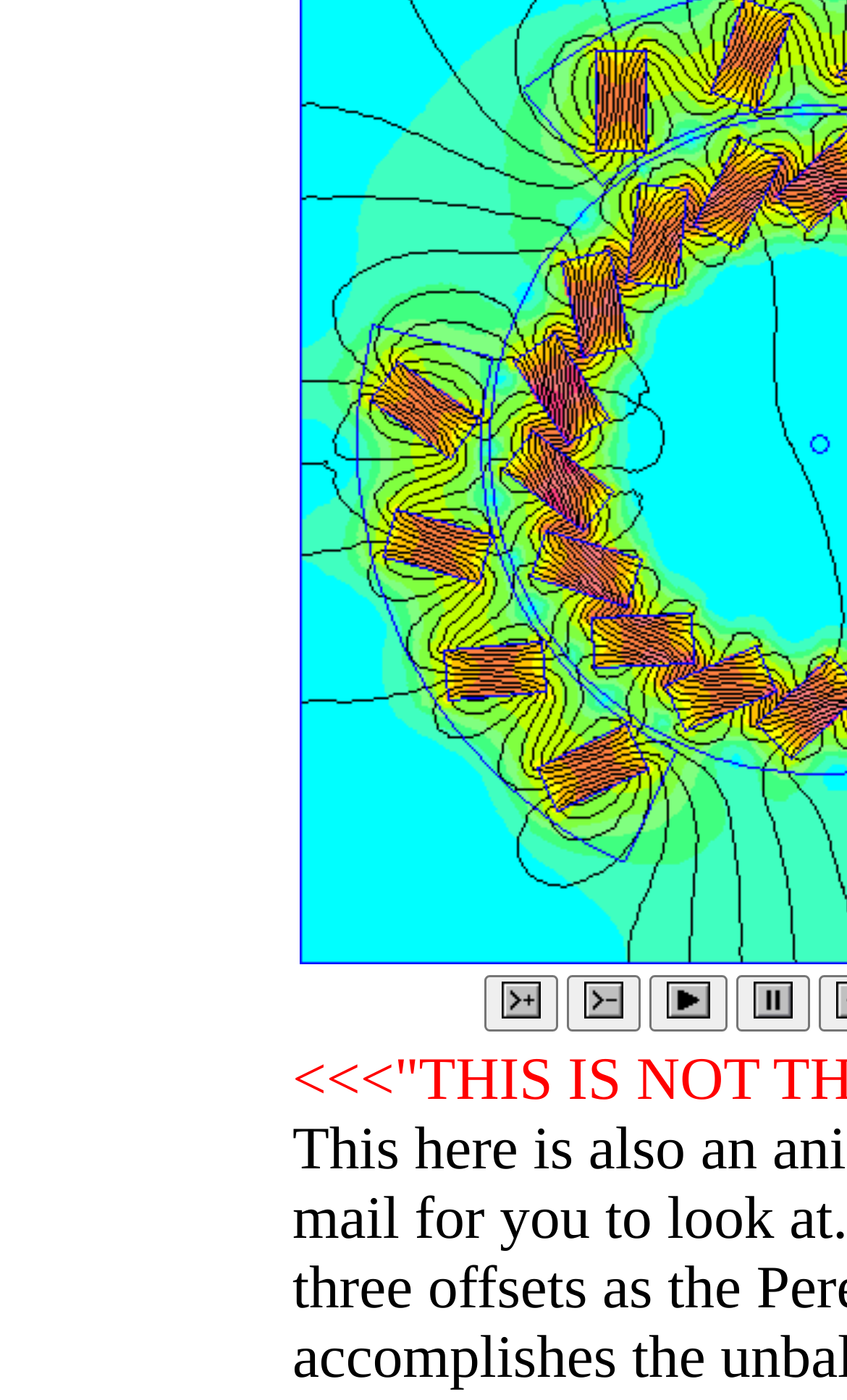What is the purpose of the '[pause]' button?
Please craft a detailed and exhaustive response to the question.

The '[pause]' button is likely used to pause the playback of a video or audio, as it is often used in conjunction with '[play]' and speed control buttons.